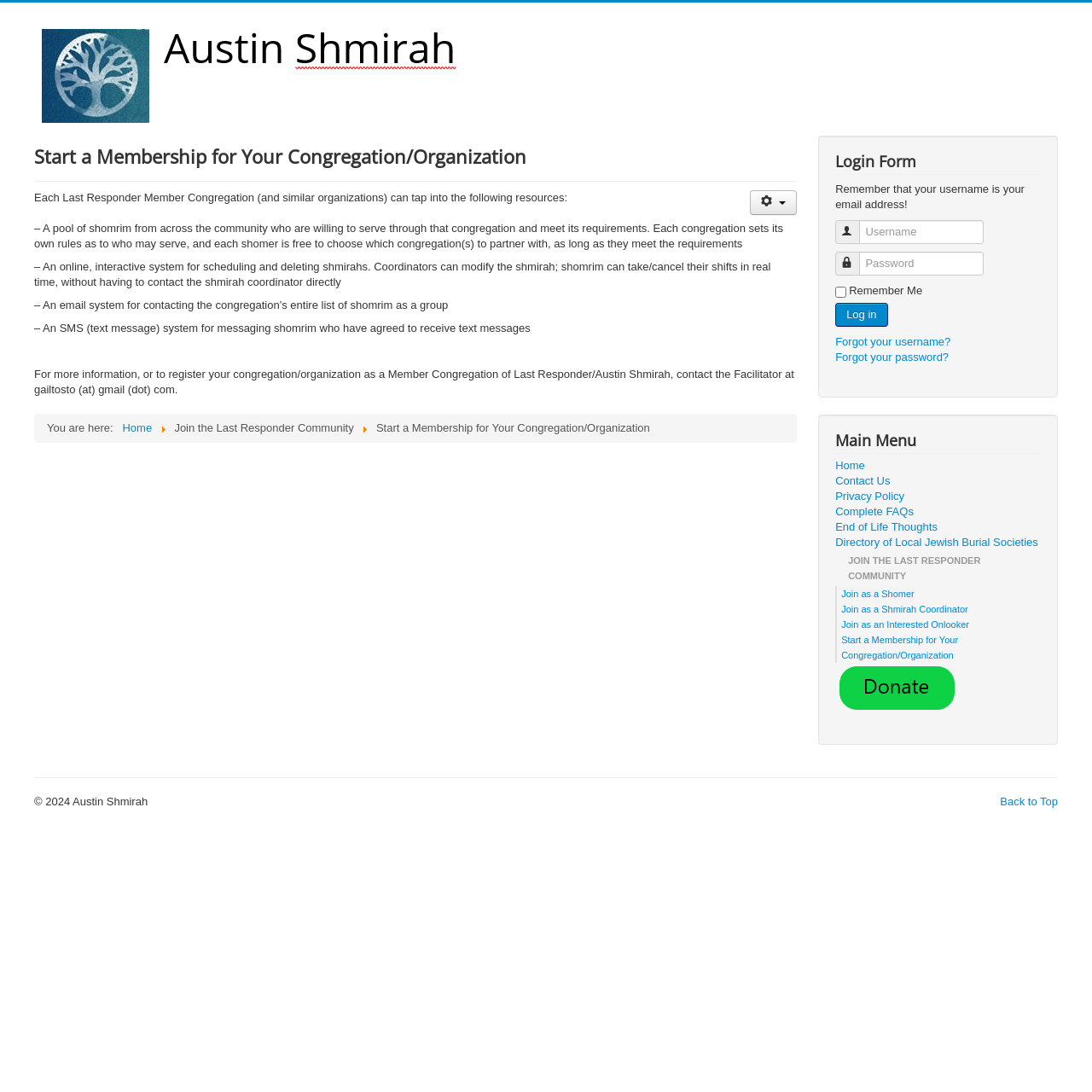Please identify the bounding box coordinates of the element's region that should be clicked to execute the following instruction: "Click the 'Forgot your password?' link". The bounding box coordinates must be four float numbers between 0 and 1, i.e., [left, top, right, bottom].

[0.765, 0.321, 0.869, 0.333]